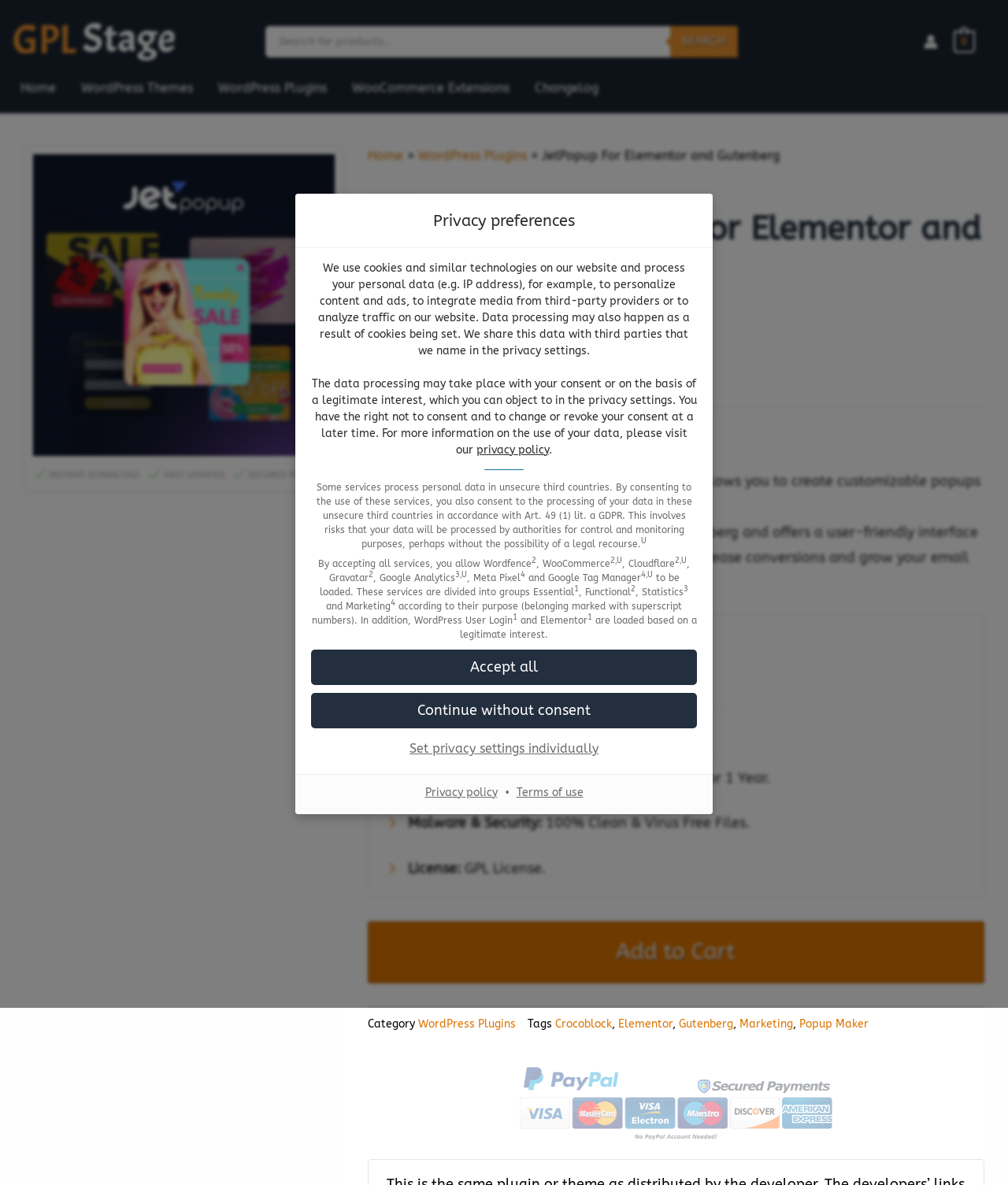What is the risk of consenting to the use of services that process personal data in unsecure third countries?
Refer to the image and answer the question using a single word or phrase.

Risks of data processing by authorities